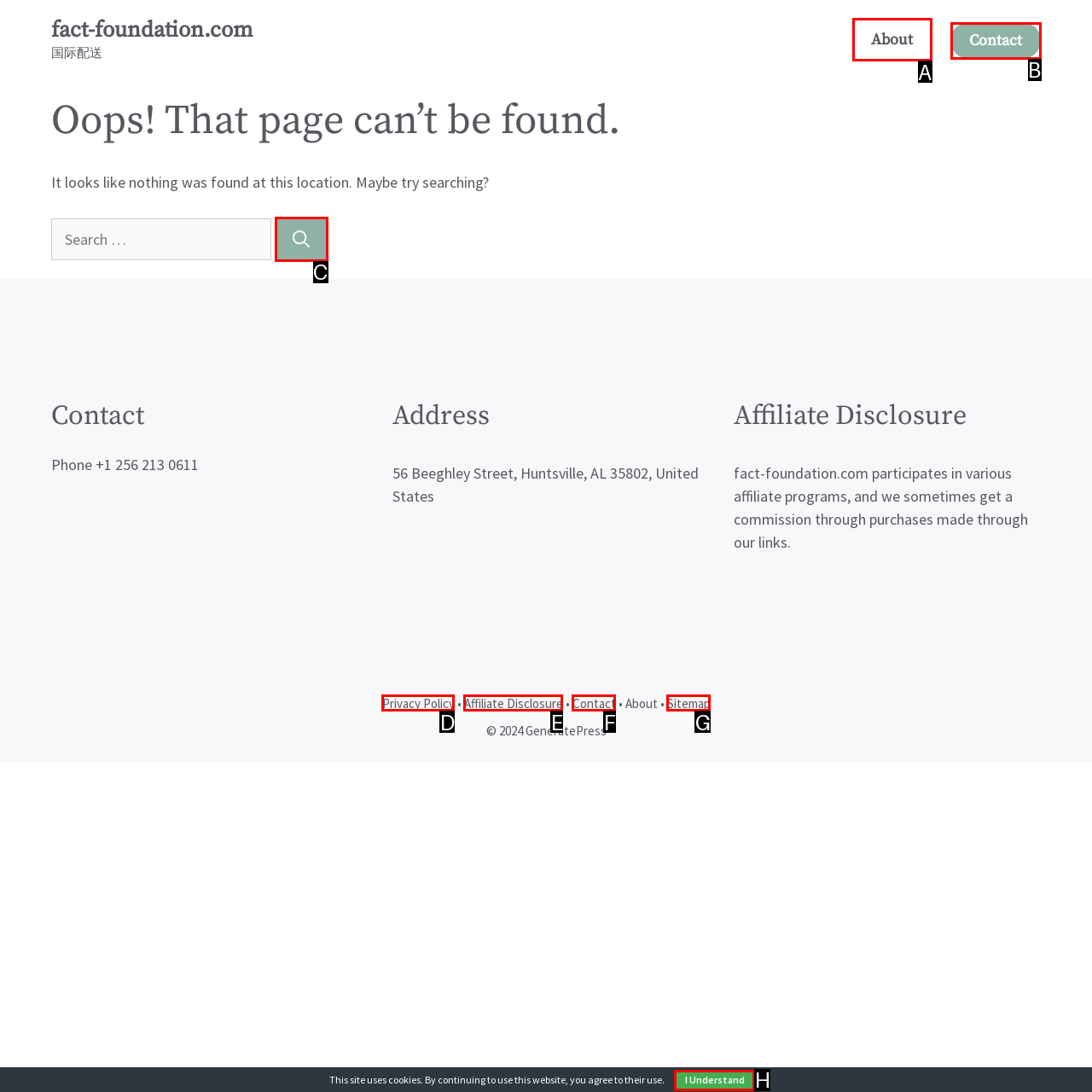Look at the description: I Understand
Determine the letter of the matching UI element from the given choices.

H